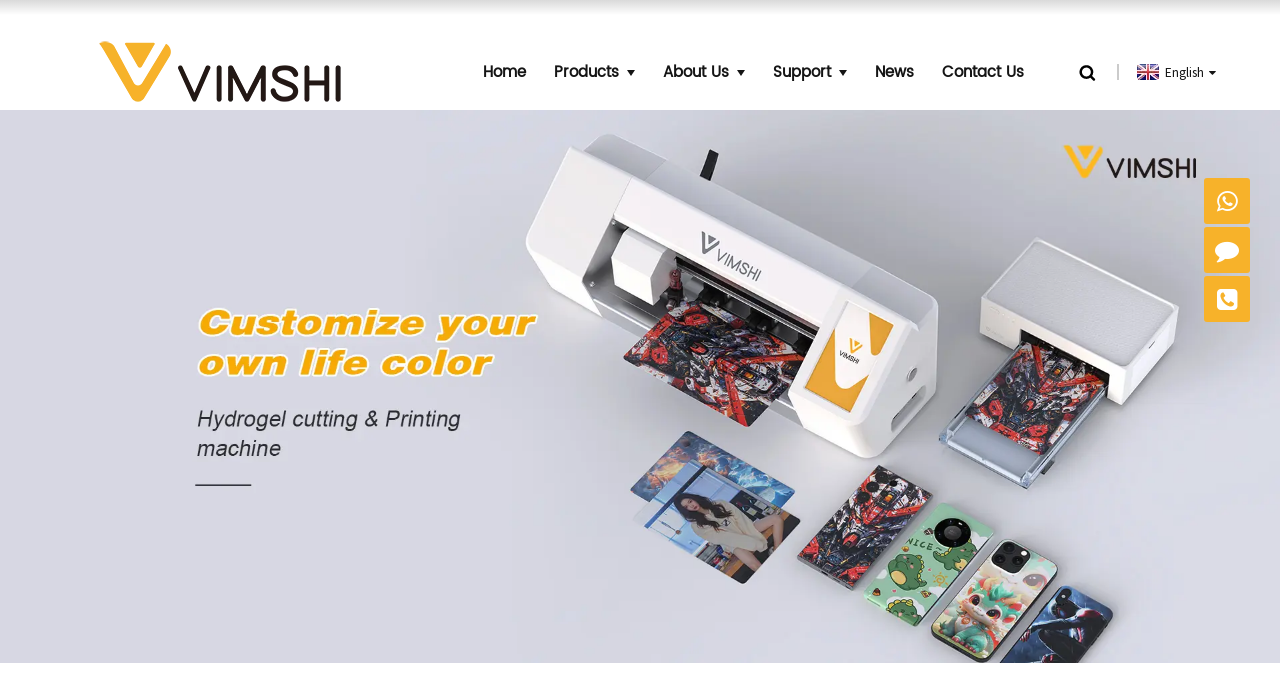Find the bounding box coordinates of the clickable element required to execute the following instruction: "Contact Us through email". Provide the coordinates as four float numbers between 0 and 1, i.e., [left, top, right, bottom].

[0.941, 0.328, 0.977, 0.395]